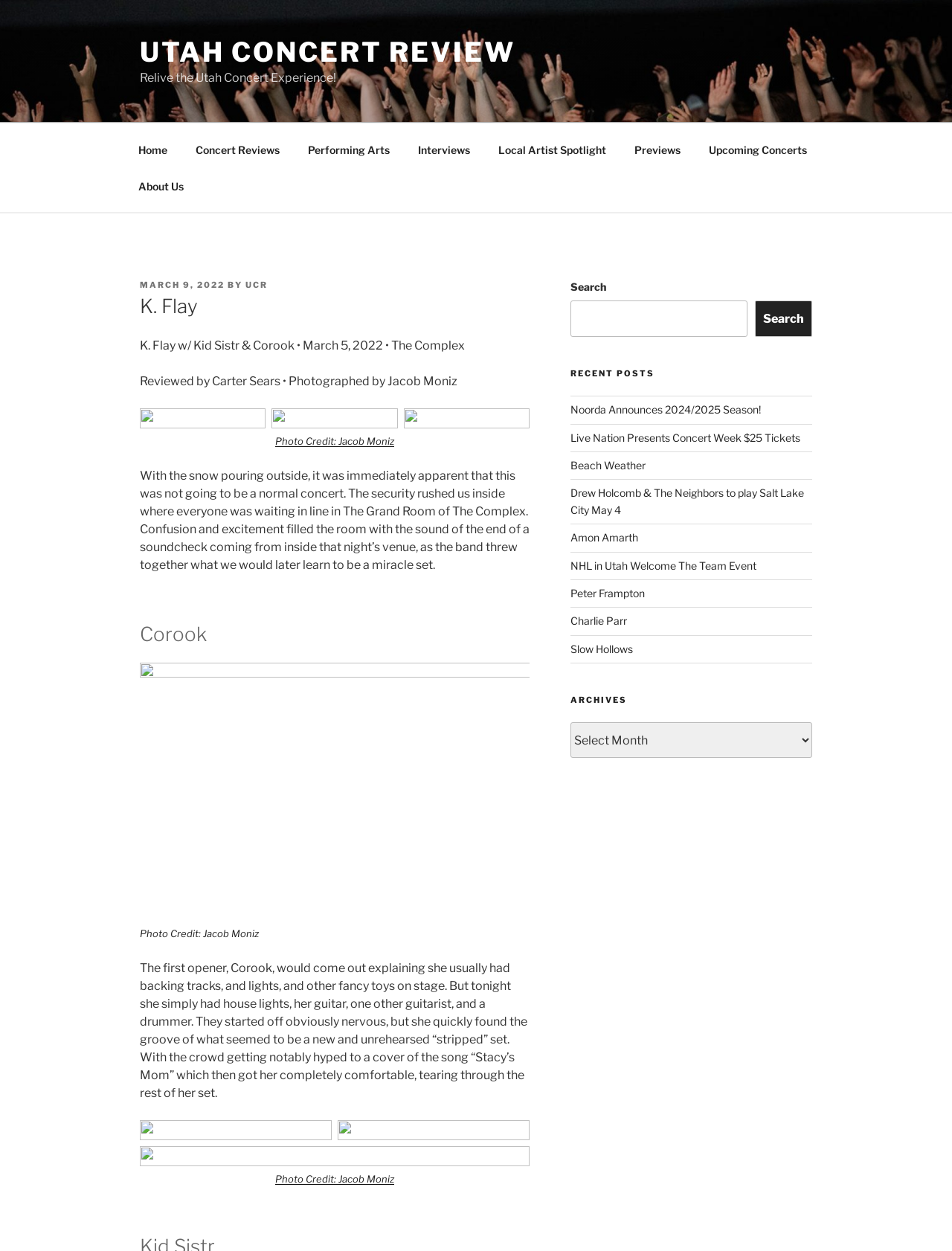Can you pinpoint the bounding box coordinates for the clickable element required for this instruction: "Click on the S-Logix Logo"? The coordinates should be four float numbers between 0 and 1, i.e., [left, top, right, bottom].

None